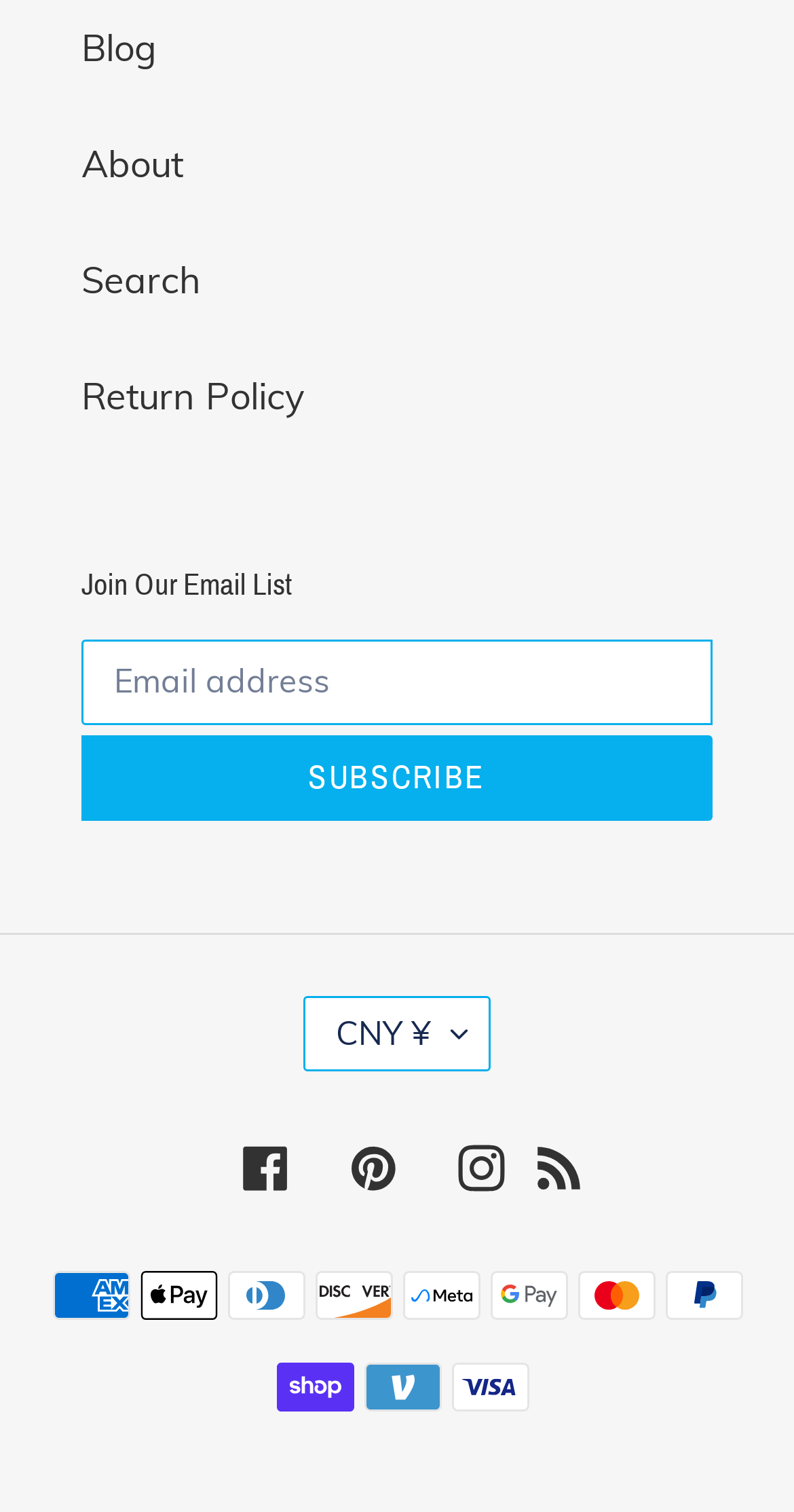Show the bounding box coordinates for the HTML element described as: "Facebook".

[0.305, 0.752, 0.364, 0.788]